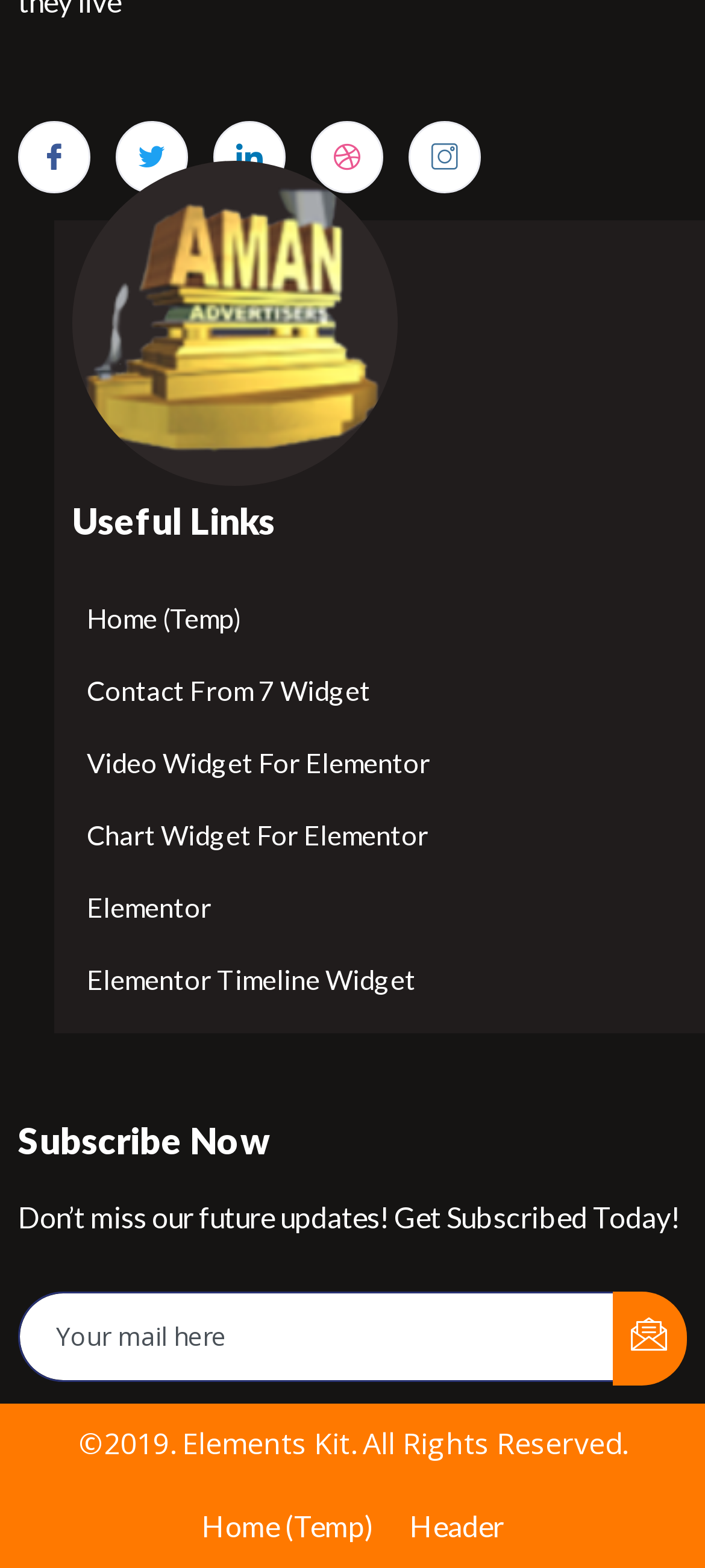Show me the bounding box coordinates of the clickable region to achieve the task as per the instruction: "Subscribe with email".

[0.026, 0.823, 0.874, 0.881]